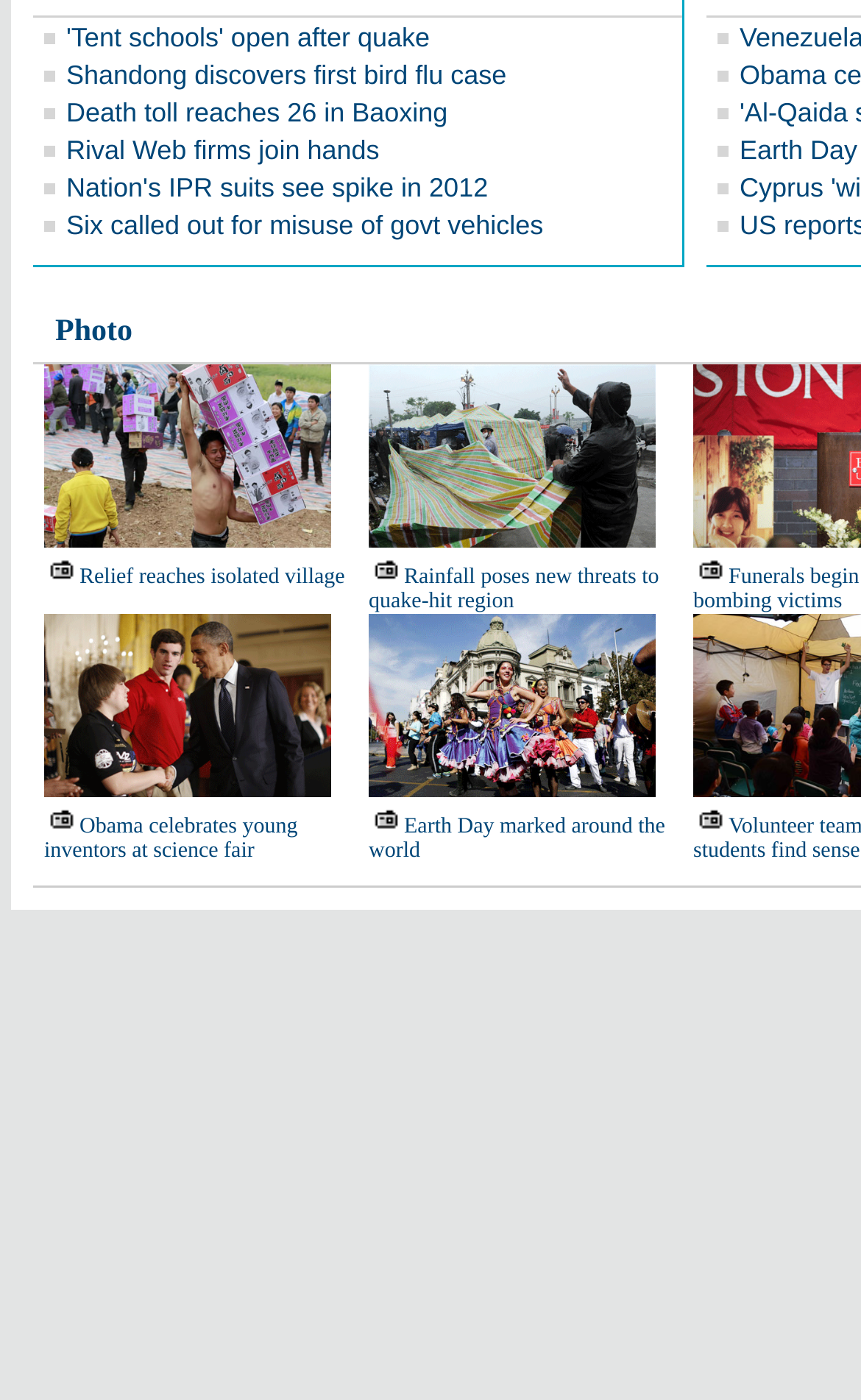Answer the question in a single word or phrase:
What is the subject of the news article with a photo link?

Death toll